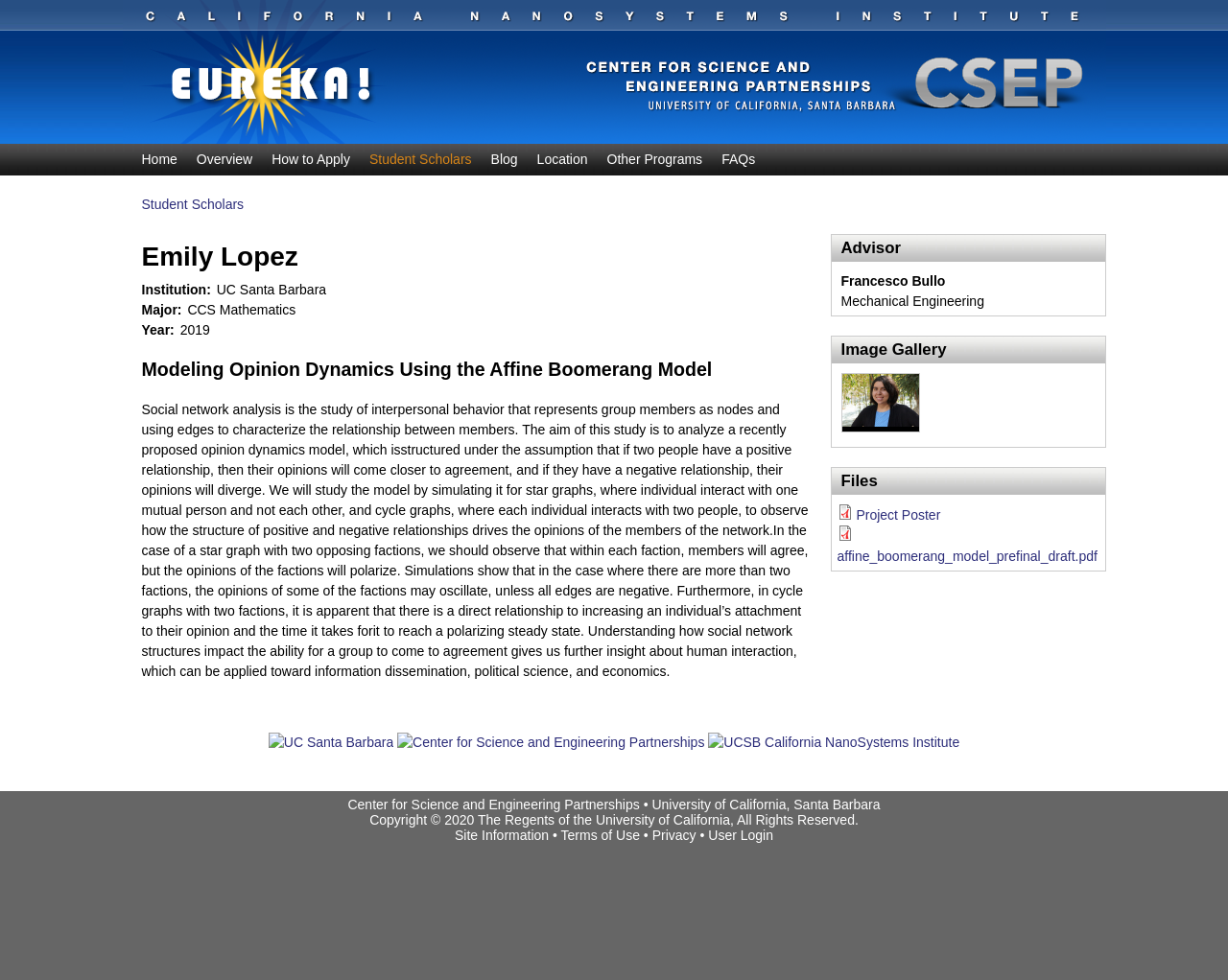Specify the bounding box coordinates of the region I need to click to perform the following instruction: "Go to the 'FAQs' page". The coordinates must be four float numbers in the range of 0 to 1, i.e., [left, top, right, bottom].

[0.588, 0.153, 0.631, 0.173]